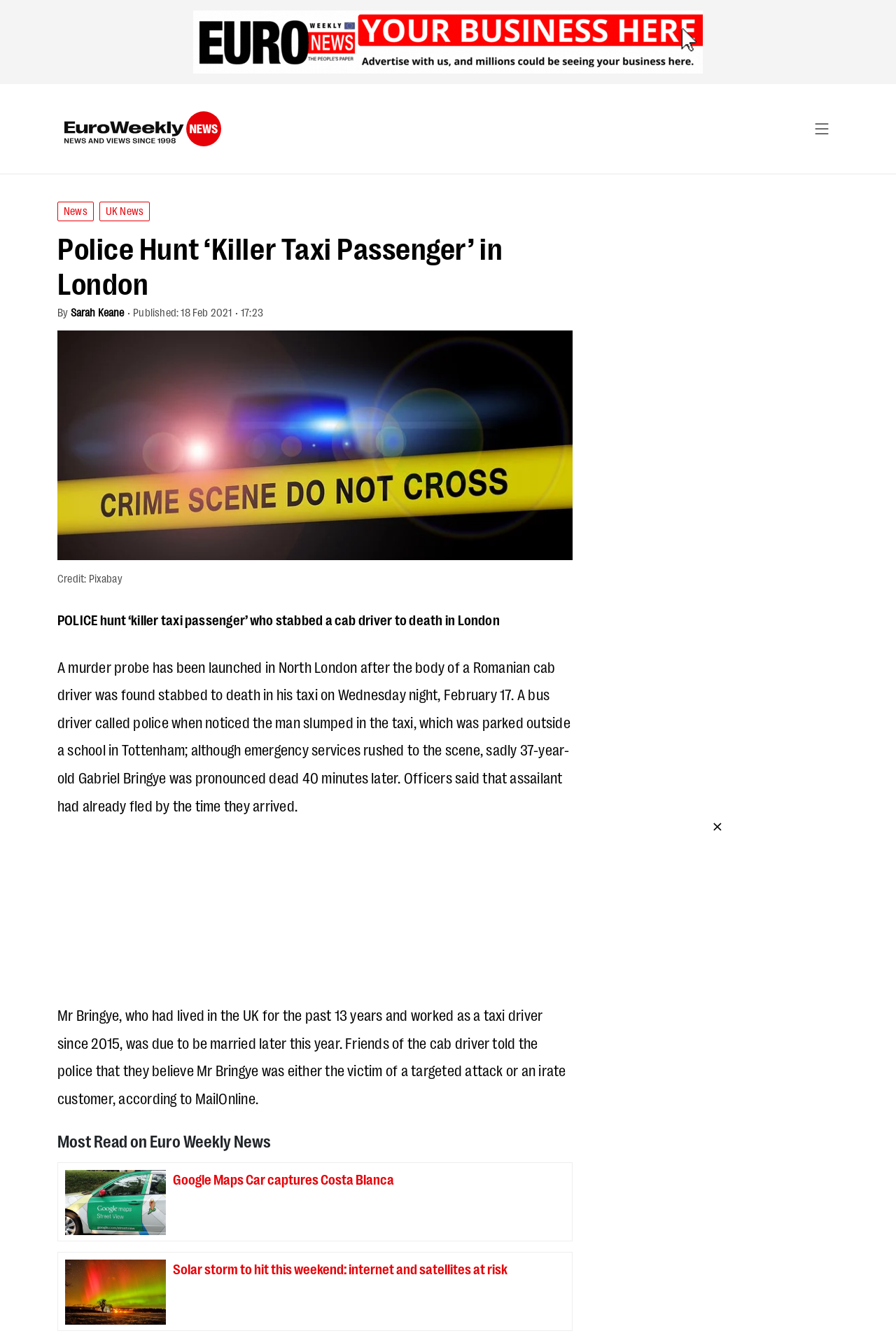How long had the victim lived in the UK?
Using the image as a reference, deliver a detailed and thorough answer to the question.

The length of time the victim had lived in the UK can be determined by reading the article content, specifically the sentence 'Mr Bringye, who had lived in the UK for the past 13 years and worked as a taxi driver since 2015, was due to be married later this year.' which mentions that the victim had lived in the UK for 13 years.